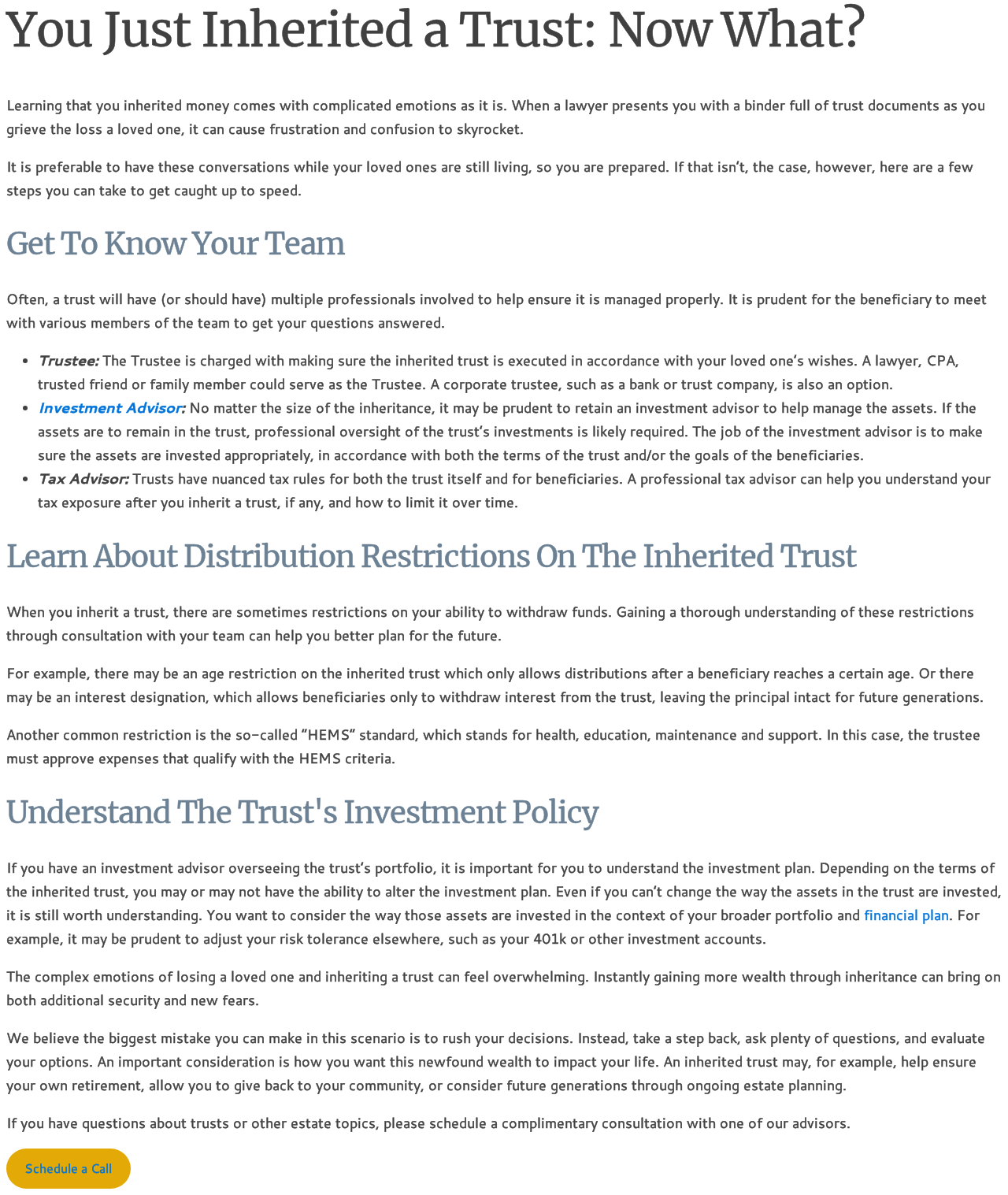What is the title of the article?
Look at the screenshot and respond with a single word or phrase.

You Just Inherited a Trust: Now What?